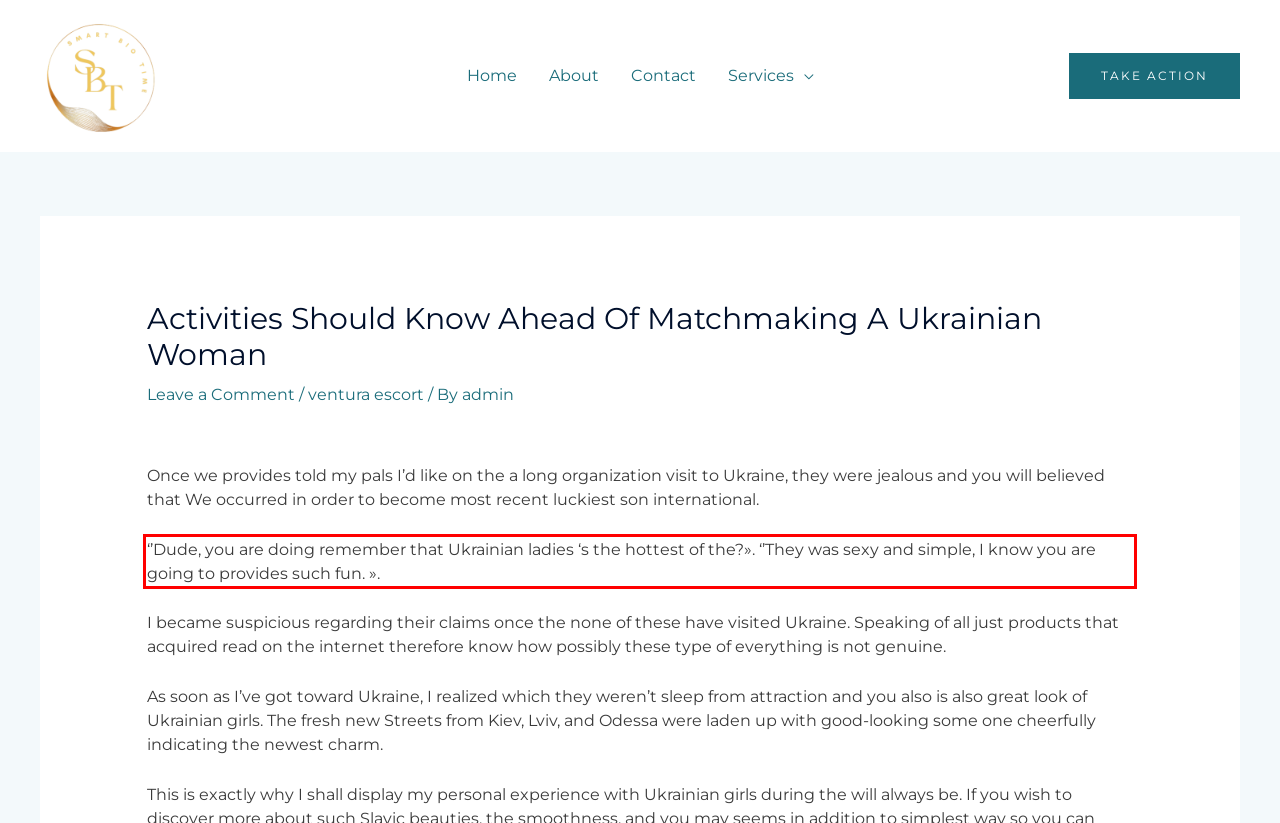Analyze the webpage screenshot and use OCR to recognize the text content in the red bounding box.

‘’Dude, you are doing remember that Ukrainian ladies ‘s the hottest of the?». ‘’They was sexy and simple, I know you are going to provides such fun. ».